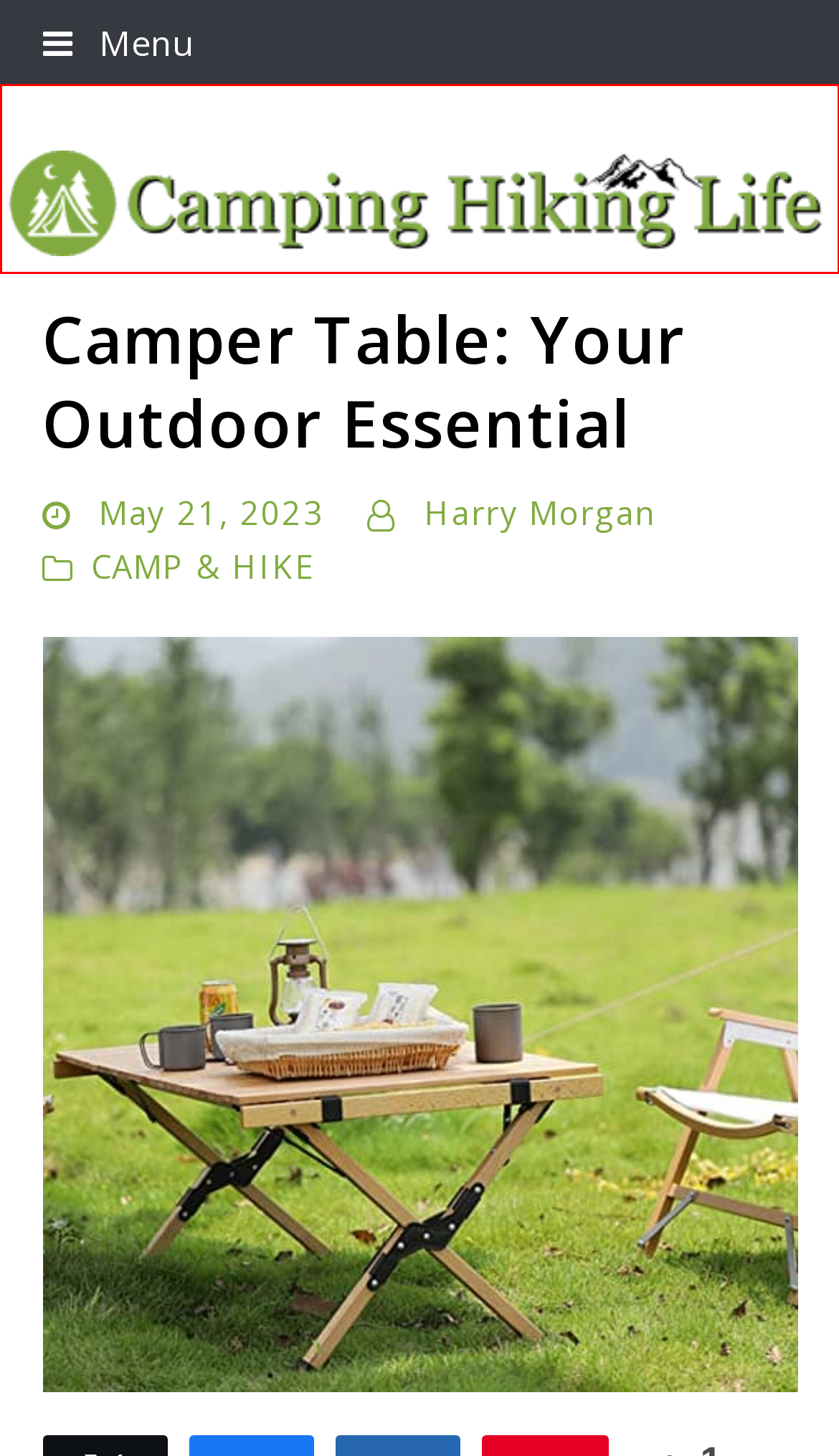Given a screenshot of a webpage with a red bounding box highlighting a UI element, choose the description that best corresponds to the new webpage after clicking the element within the red bounding box. Here are your options:
A. Privacy Policy - Camping Hiking Life
B. Disclaimer - Camping Hiking Life
C. CAMP & HIKE Archives - Camping Hiking Life
D. Camping Hiking Life - Everything You Need To Know About Camping And Hiking
E. Terms and Conditions - Camping Hiking Life
F. How to Choose the Best Campsite: A Comprehensive Guide
G. Heated Camping Chair: Stay Cozy and Comfortable Outdoors
H. Amazon.com

D